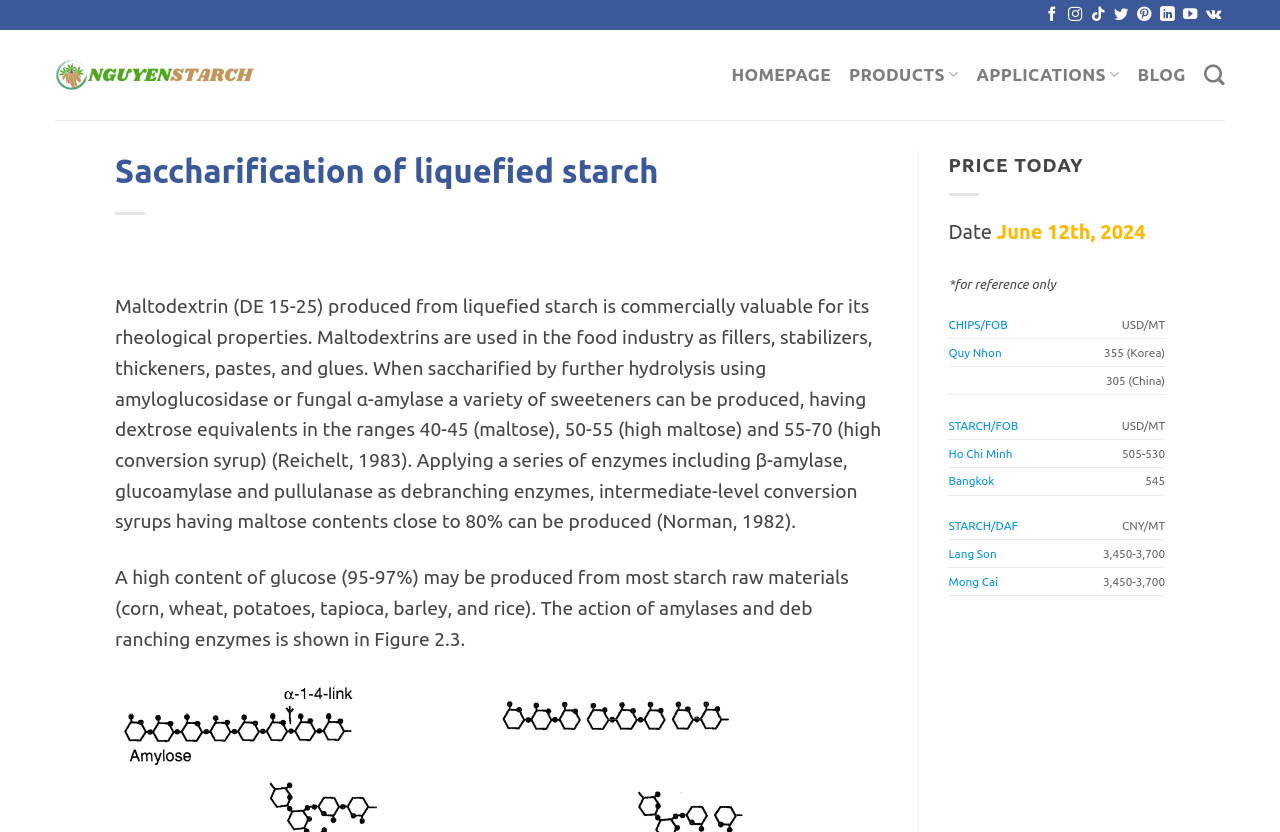Summarize the contents and layout of the webpage in detail.

The webpage is about saccharification of liquefied starch, specifically discussing maltodextrin production and its applications. At the top, there are several social media links to follow NguyenStarch, including Facebook, Instagram, TikTok, Twitter, Pinterest, LinkedIn, YouTube, and VKontakte. Below these links, there is a logo and a link to the NguyenStarch homepage.

The main content of the webpage is divided into two sections. On the left, there is a header with the title "Saccharification of liquefied starch" and a paragraph of text describing the production of maltodextrin and its uses in the food industry. Below this, there is another paragraph discussing the production of sweeteners with different dextrose equivalents.

On the right, there is a section with the title "PRICE TODAY" and a table displaying prices for different starch products, including CHIPS/FOB, STARCH/FOB, and STARCH/DAF, with corresponding prices in USD/MT and CNY/MT. The table has multiple rows, each representing a different location, such as Quy Nhon, Ho Chi Minh, Bangkok, Lang Son, and Mong Cai. Each row has a mark symbol next to the location name.

There are three figures on the webpage, each containing a table with prices for different starch products. The figures are arranged vertically, with the first one displaying prices for CHIPS/FOB, the second one for STARCH/FOB, and the third one for STARCH/DAF.